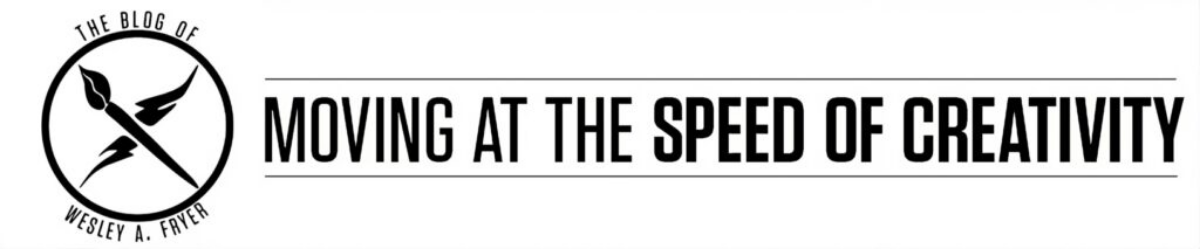Respond to the following query with just one word or a short phrase: 
What is the author's identity?

Wesley A. Fryer